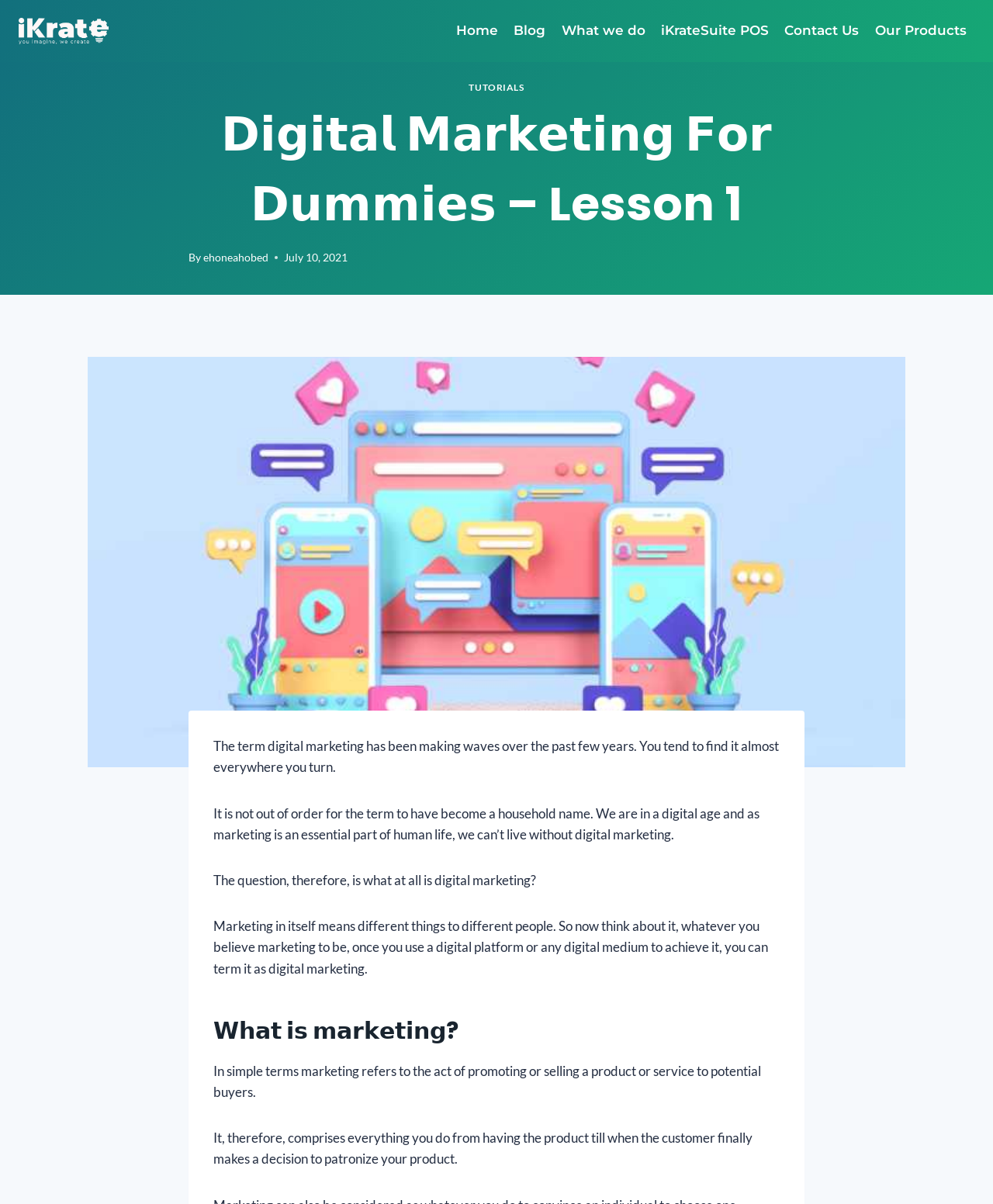Provide a brief response to the question using a single word or phrase: 
What is the name of the website?

iKrate